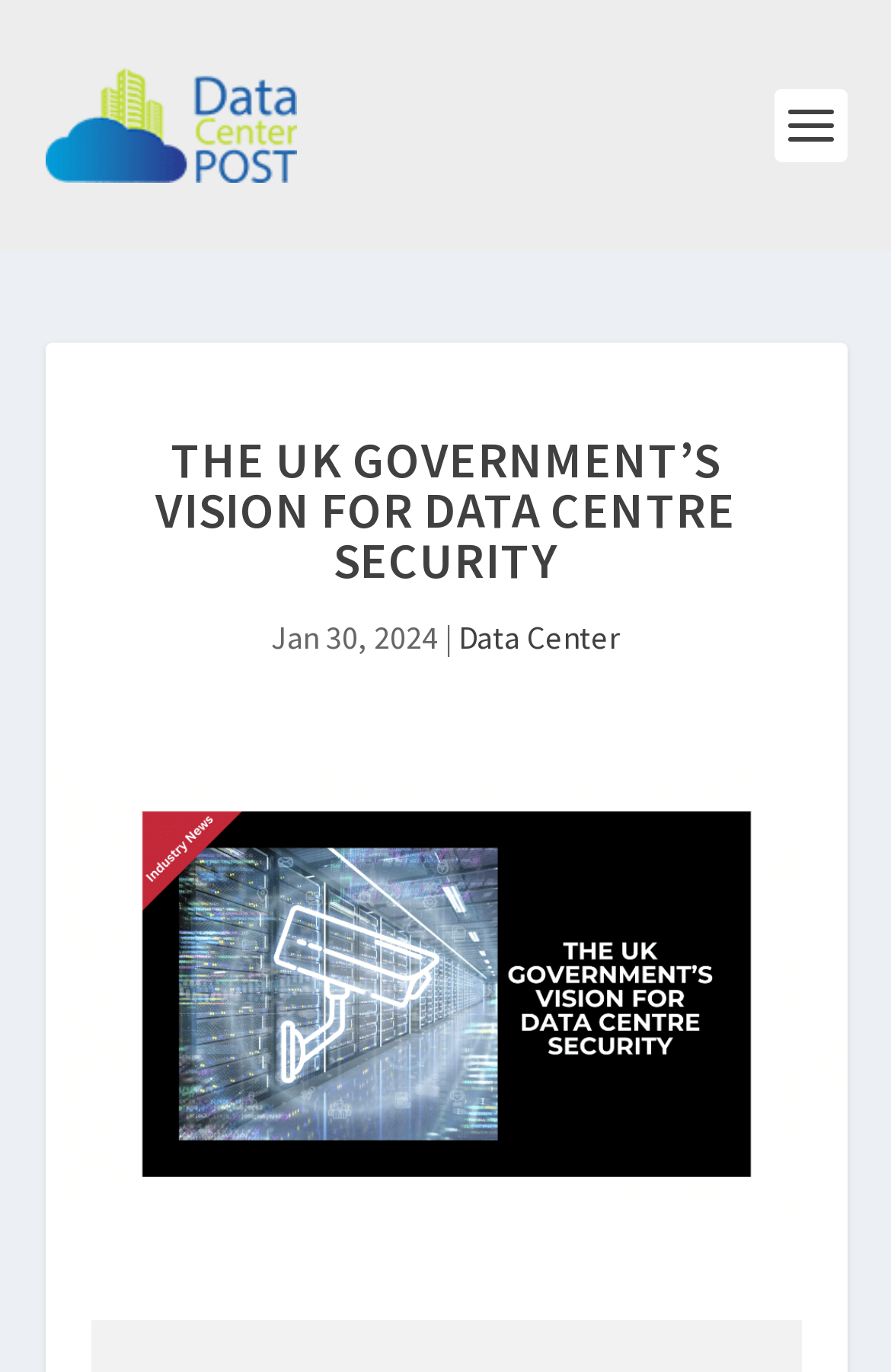Please answer the following question using a single word or phrase: 
What is the main topic of the article?

UK Government’s Vision for Data Centre Security